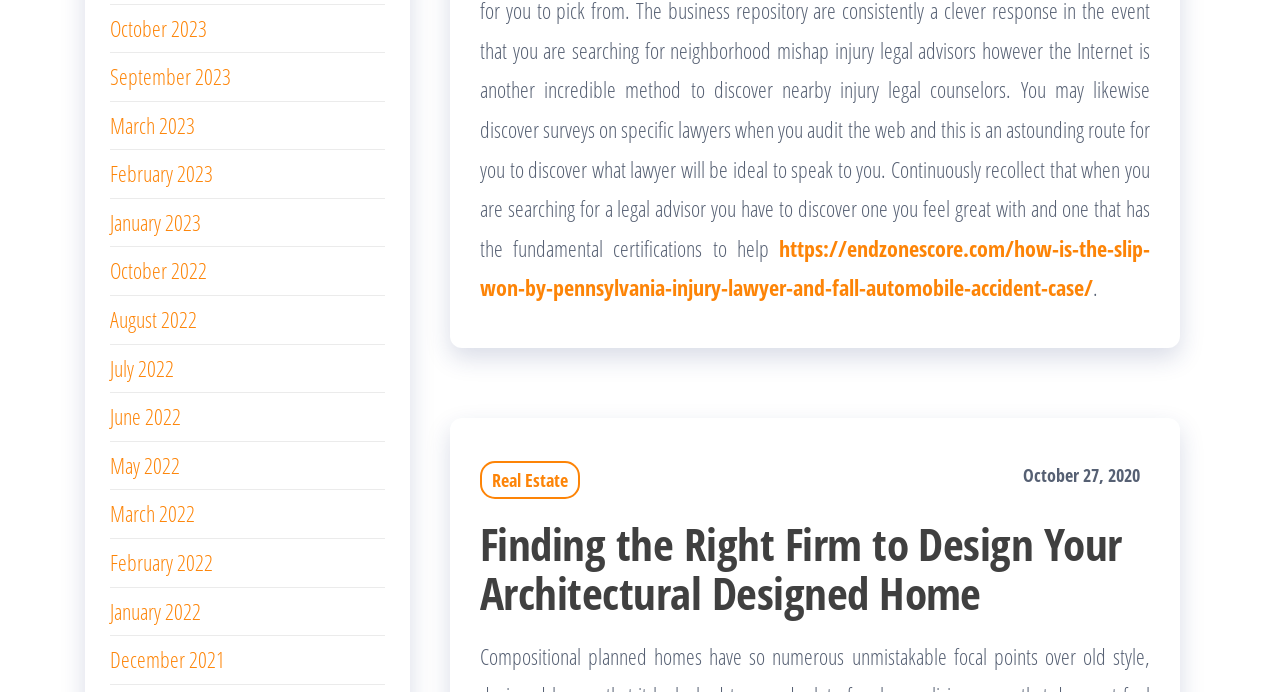Determine the bounding box coordinates of the clickable element to complete this instruction: "Click on The day after…". Provide the coordinates in the format of four float numbers between 0 and 1, [left, top, right, bottom].

None